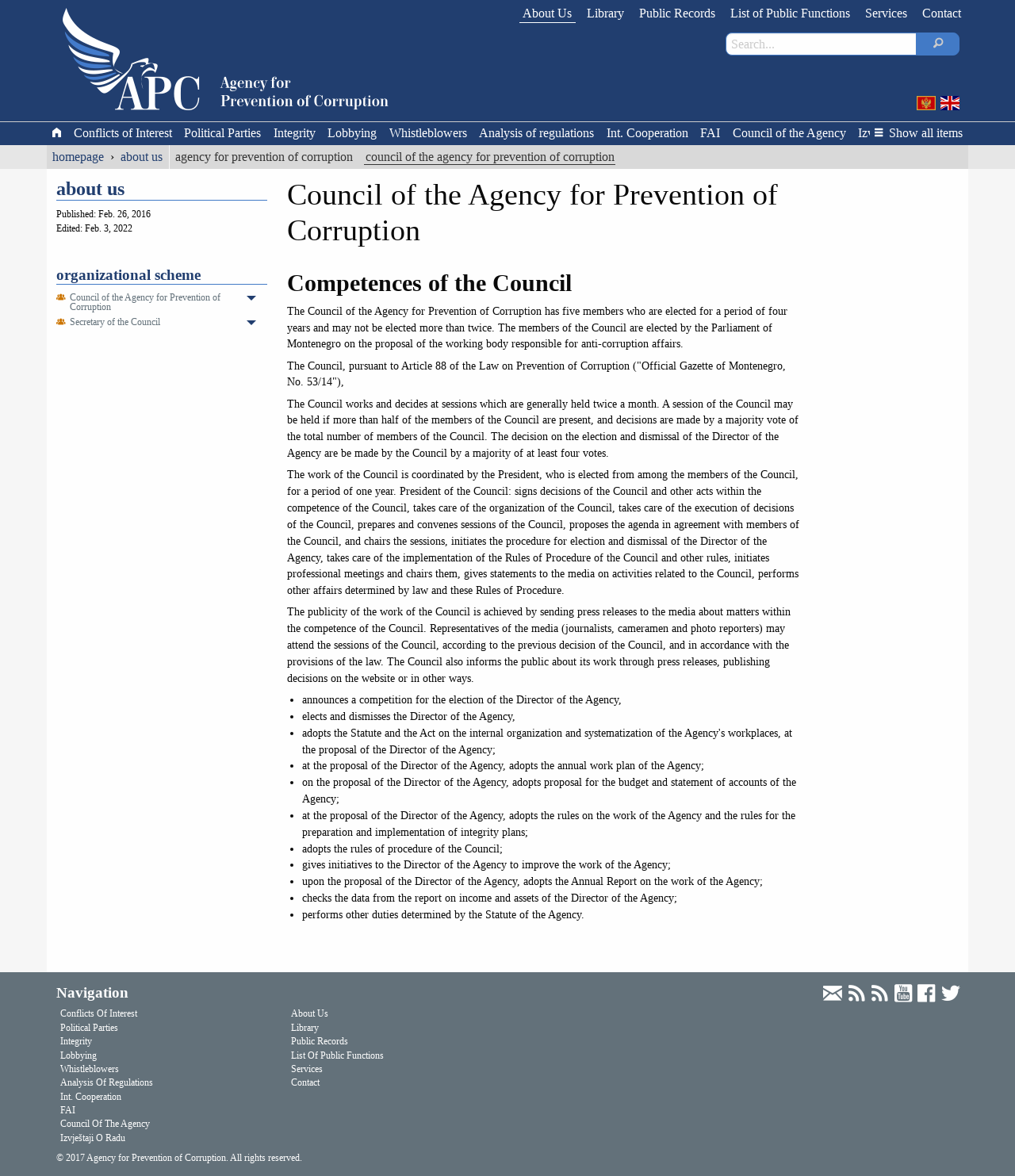Please give a one-word or short phrase response to the following question: 
What is the role of the President of the Council?

coordinates the work of the Council